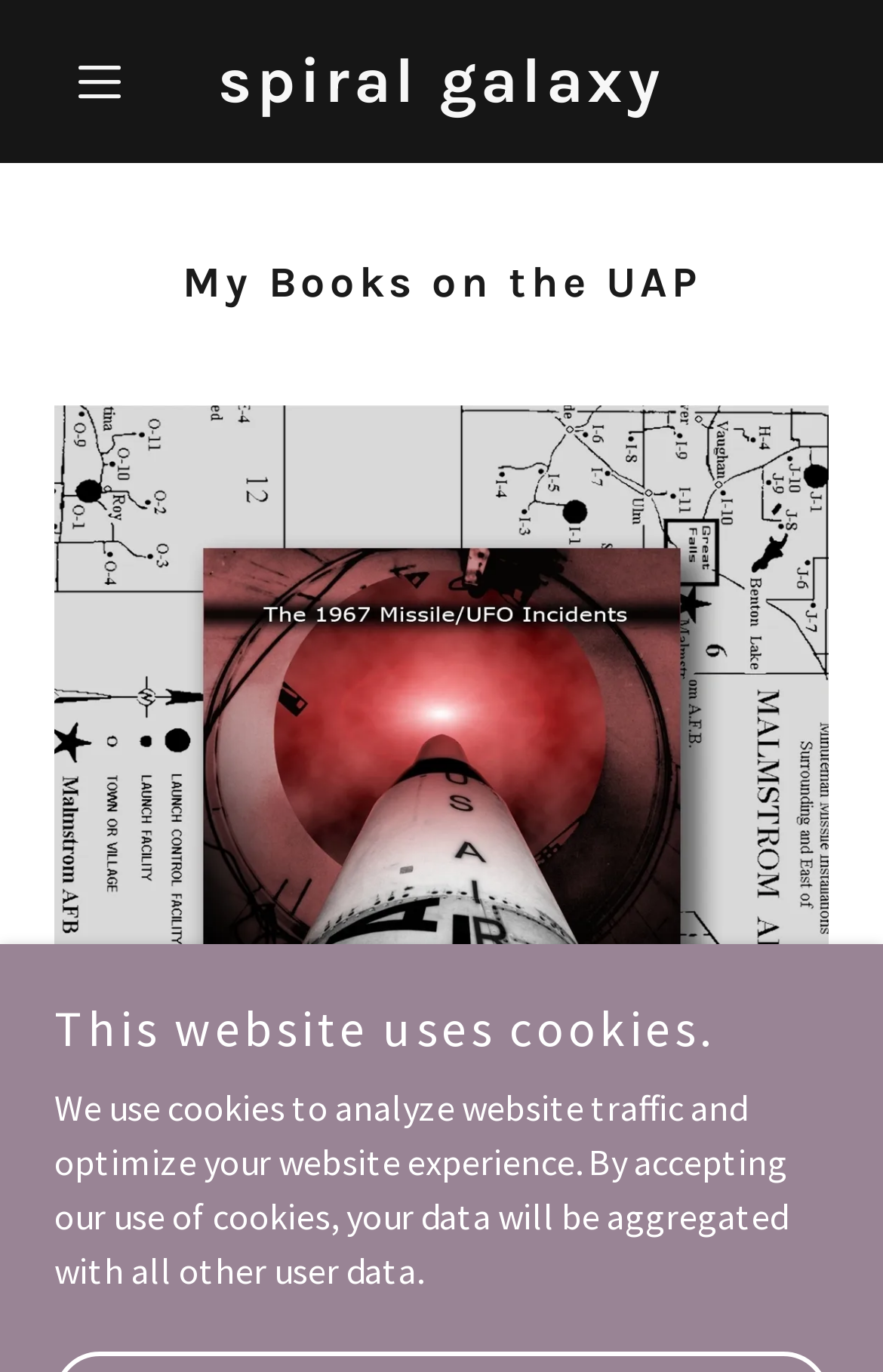Determine the bounding box coordinates for the UI element matching this description: "aria-label="Hamburger Site Navigation Icon"".

[0.062, 0.026, 0.193, 0.092]